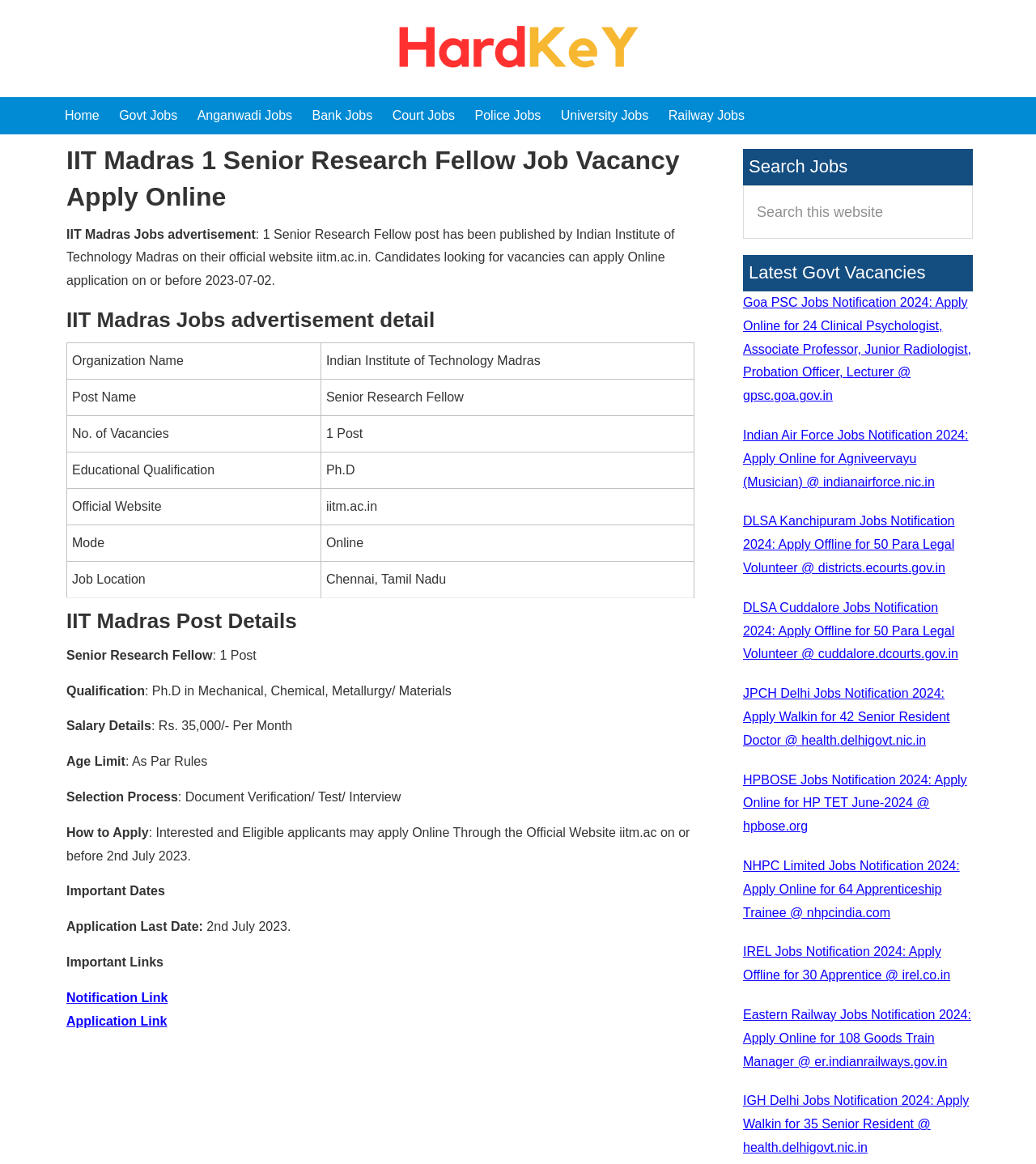Please find the bounding box coordinates of the element that must be clicked to perform the given instruction: "Apply Online for 24 Clinical Psychologist, Associate Professor, Junior Radiologist, Probation Officer, Lecturer". The coordinates should be four float numbers from 0 to 1, i.e., [left, top, right, bottom].

[0.717, 0.254, 0.937, 0.346]